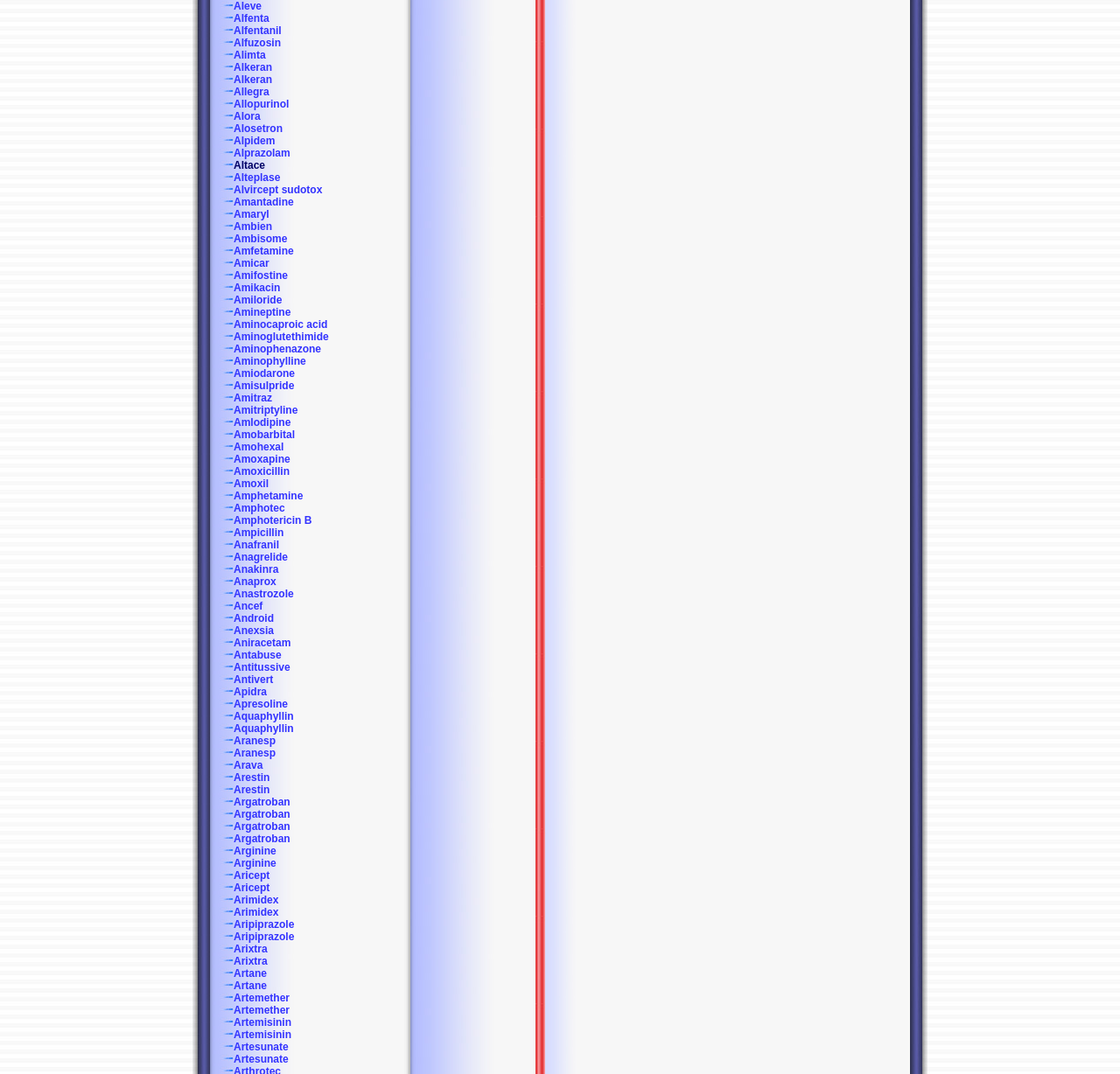Analyze the image and provide a detailed answer to the question: Are the medications listed in alphabetical order?

By examining the medication names, I found that they are listed in alphabetical order, from Aleve to Amoxil, indicating that the webpage lists medications in alphabetical order.